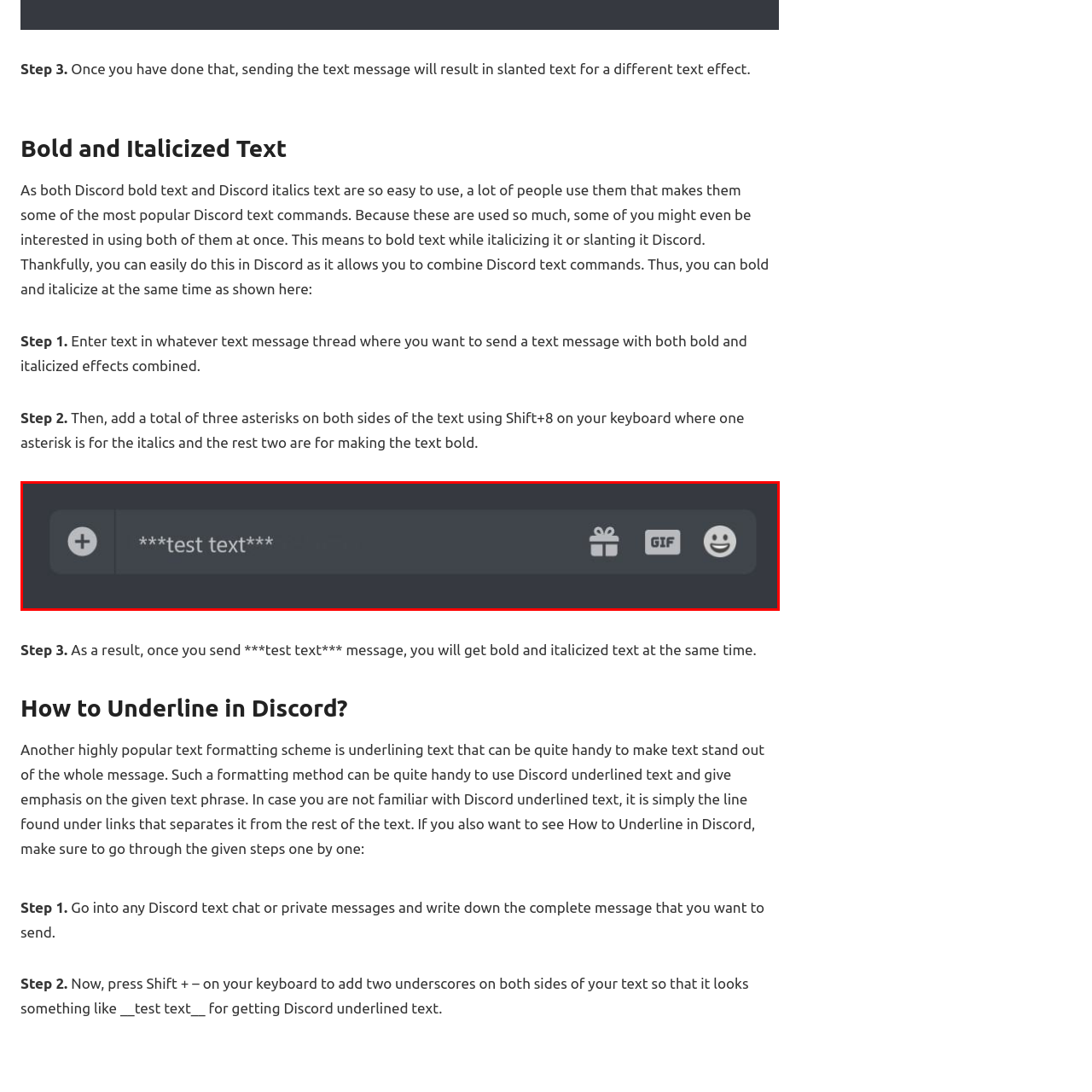Describe extensively the image that is contained within the red box.

The image showcases a text input bar from Discord, prominently displaying the formatted text `***test text***`. This illustrates the process of applying both bold and italic text effects simultaneously within a message. The visual context emphasizes the practical usage of Discord's text commands, highlighting how users can enhance their messages for clearer communication. Accompanying the text input area are icons for adding attachments, stickers, GIFs, and emojis, reflecting the platform's interactive features and social aspects. This captures a moment in the text formatting process, specifically highlighting Step 3 of a guide on creating bold and italicized text in Discord.